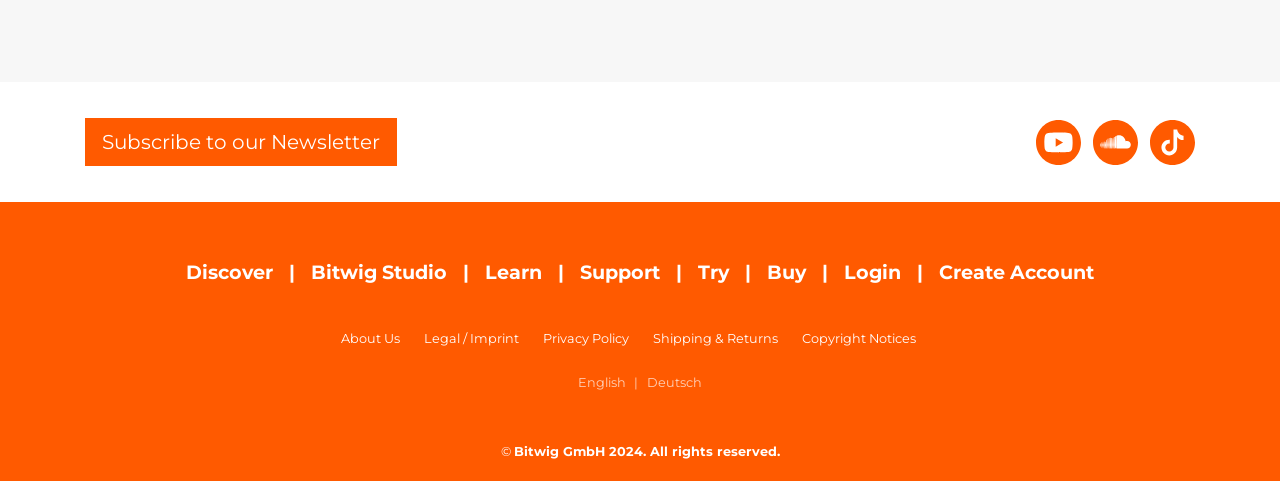Show the bounding box coordinates for the element that needs to be clicked to execute the following instruction: "Switch to German language". Provide the coordinates in the form of four float numbers between 0 and 1, i.e., [left, top, right, bottom].

[0.504, 0.773, 0.549, 0.817]